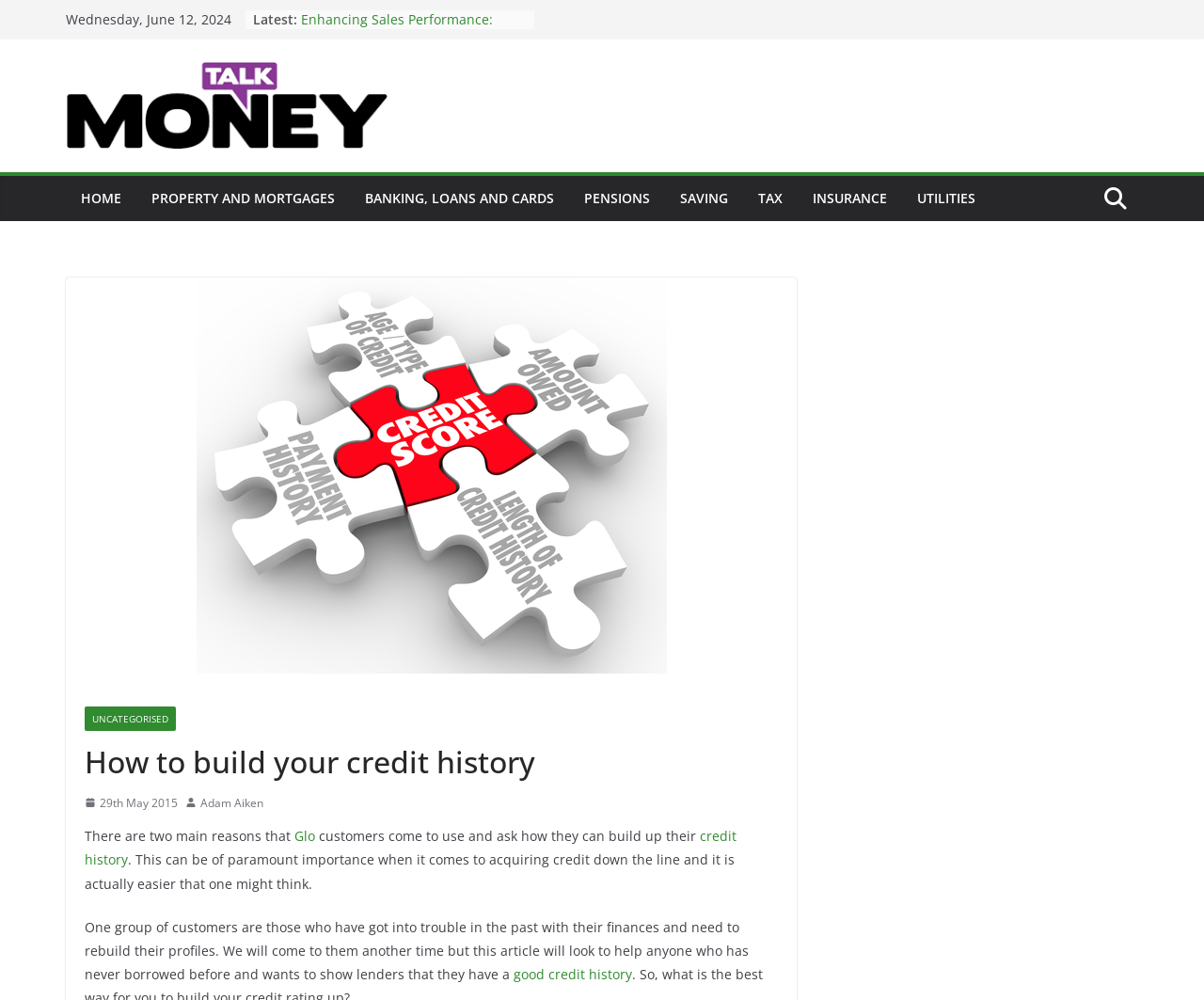Determine the bounding box coordinates for the area you should click to complete the following instruction: "Click on the 'Glo' link".

[0.245, 0.827, 0.262, 0.845]